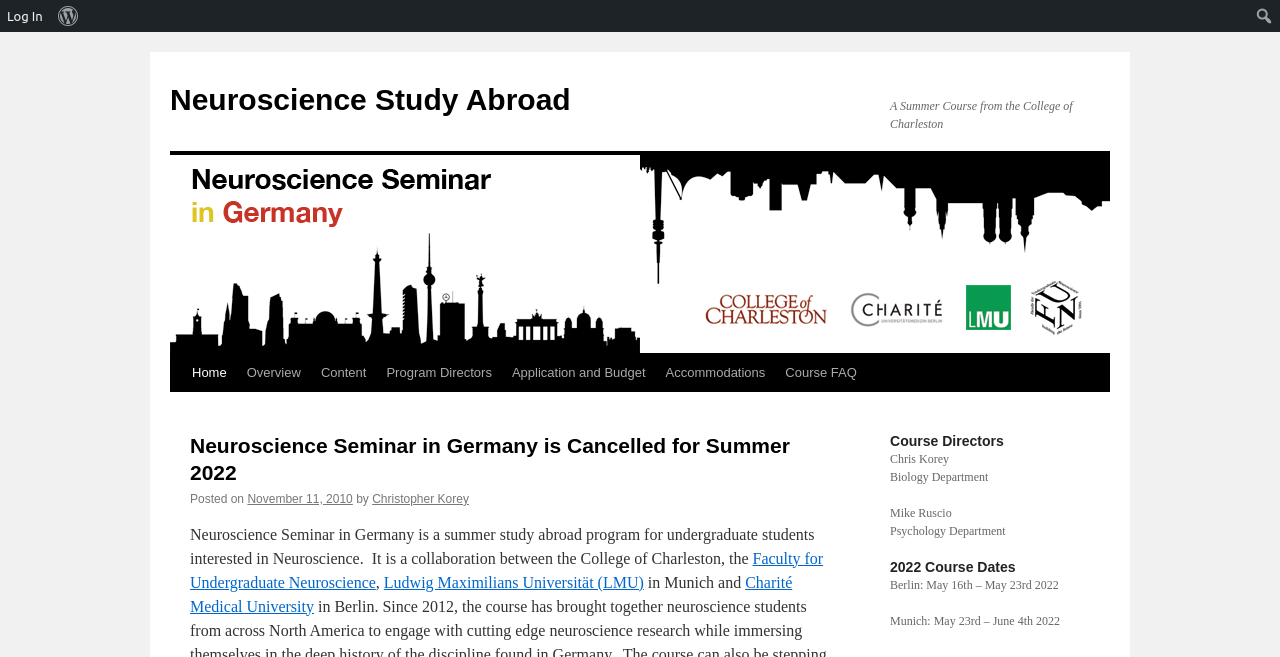Examine the image carefully and respond to the question with a detailed answer: 
Who is one of the Course Directors?

I found the answer by looking at the heading element 'Course Directors' and its child elements. One of the child elements is a static text 'Chris Korey' which suggests that Chris Korey is one of the Course Directors.